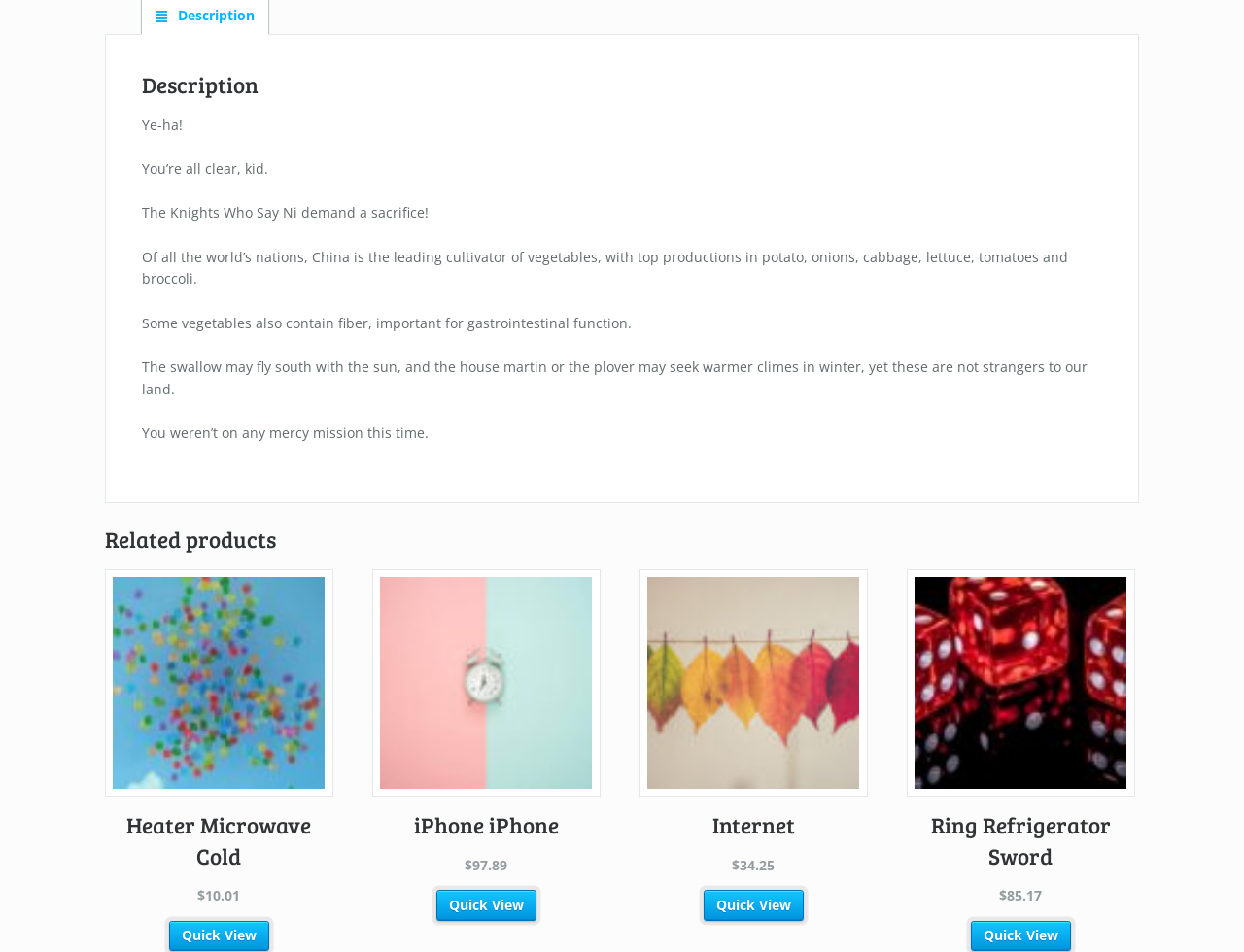Locate the bounding box of the UI element defined by this description: "Ring Refrigerator Sword $85.17". The coordinates should be given as four float numbers between 0 and 1, formatted as [left, top, right, bottom].

[0.729, 0.598, 0.912, 0.992]